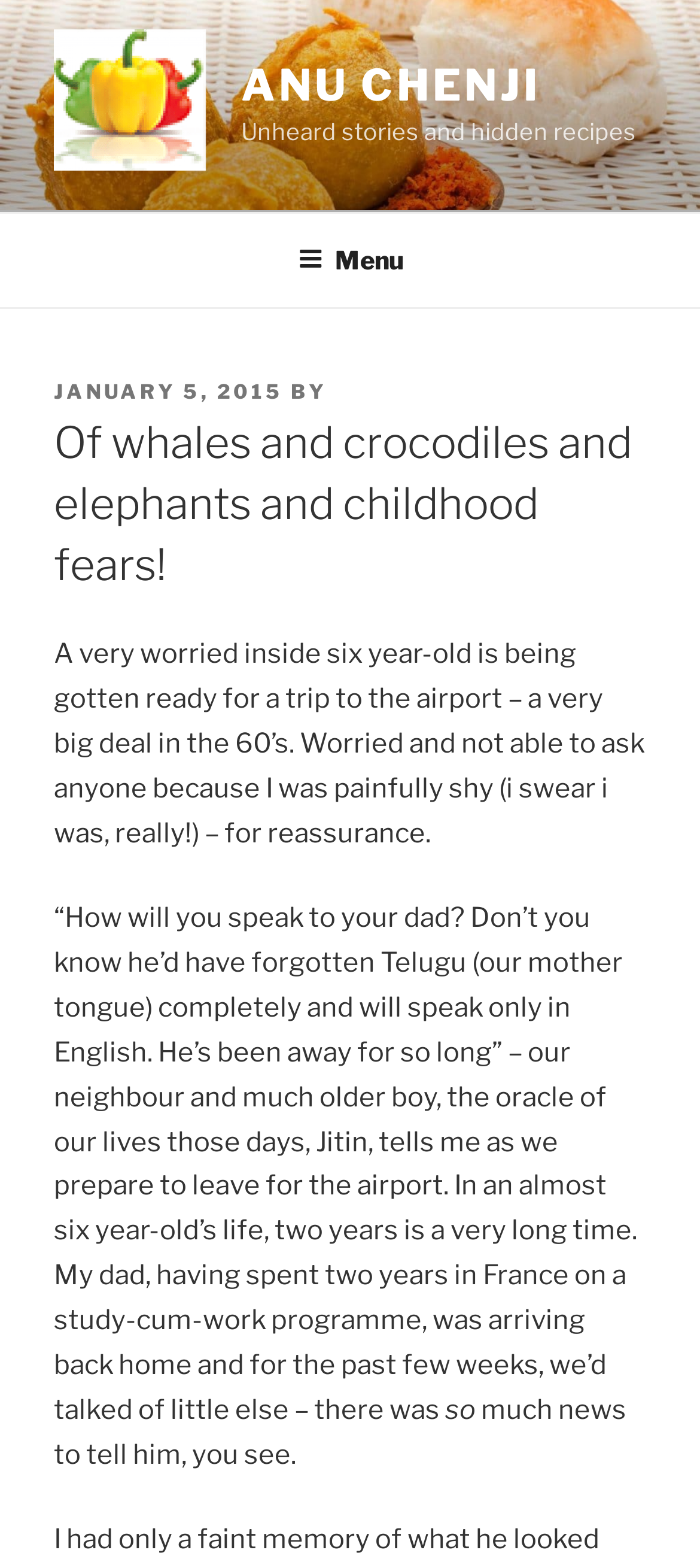What is the author's name?
Using the visual information, reply with a single word or short phrase.

Anu Chenji